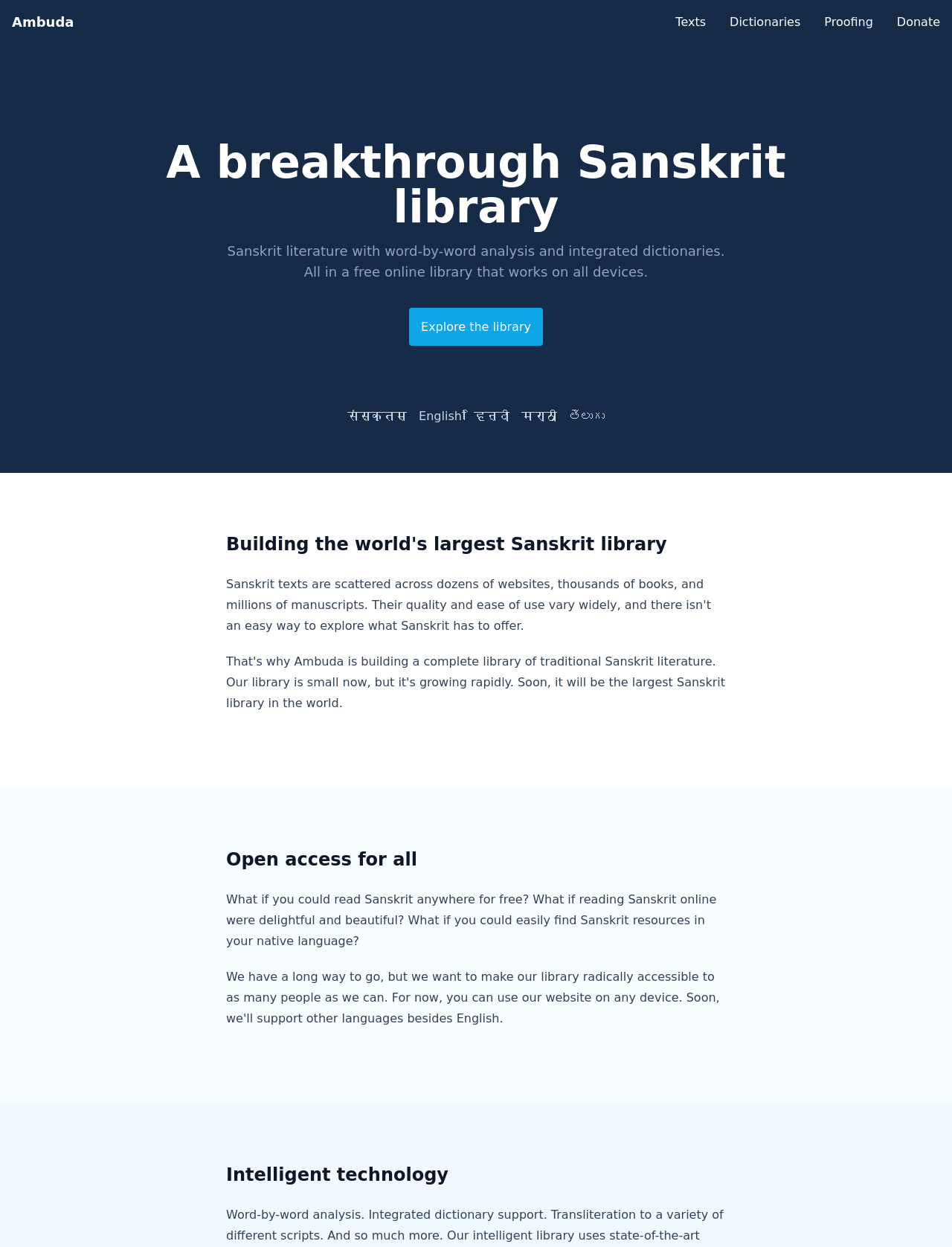What is the goal of the library?
Please use the image to deliver a detailed and complete answer.

The heading 'Building the world's largest Sanskrit library' suggests that the primary goal of the library is to create a comprehensive and extensive collection of Sanskrit texts.